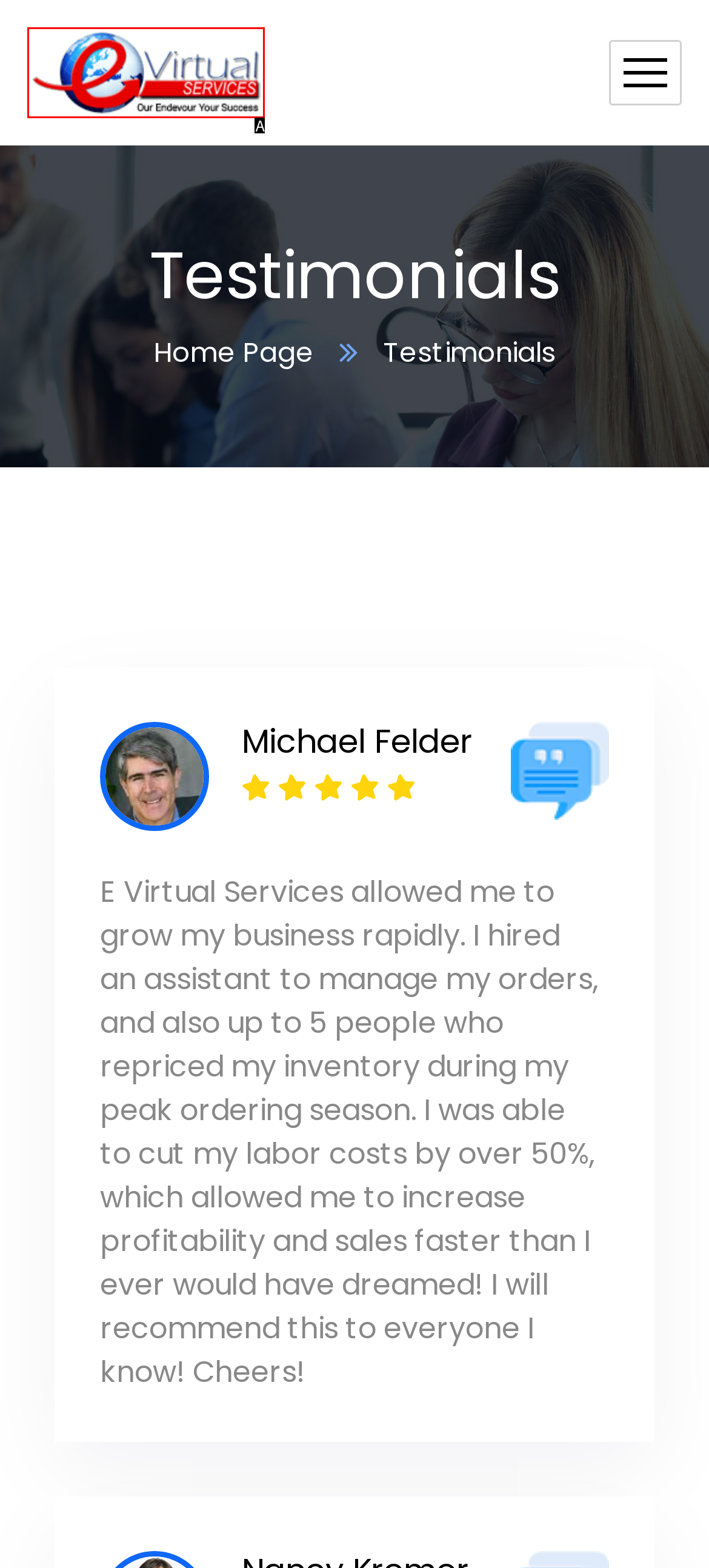With the provided description: title="Evirtual Services Reviews", select the most suitable HTML element. Respond with the letter of the selected option.

A